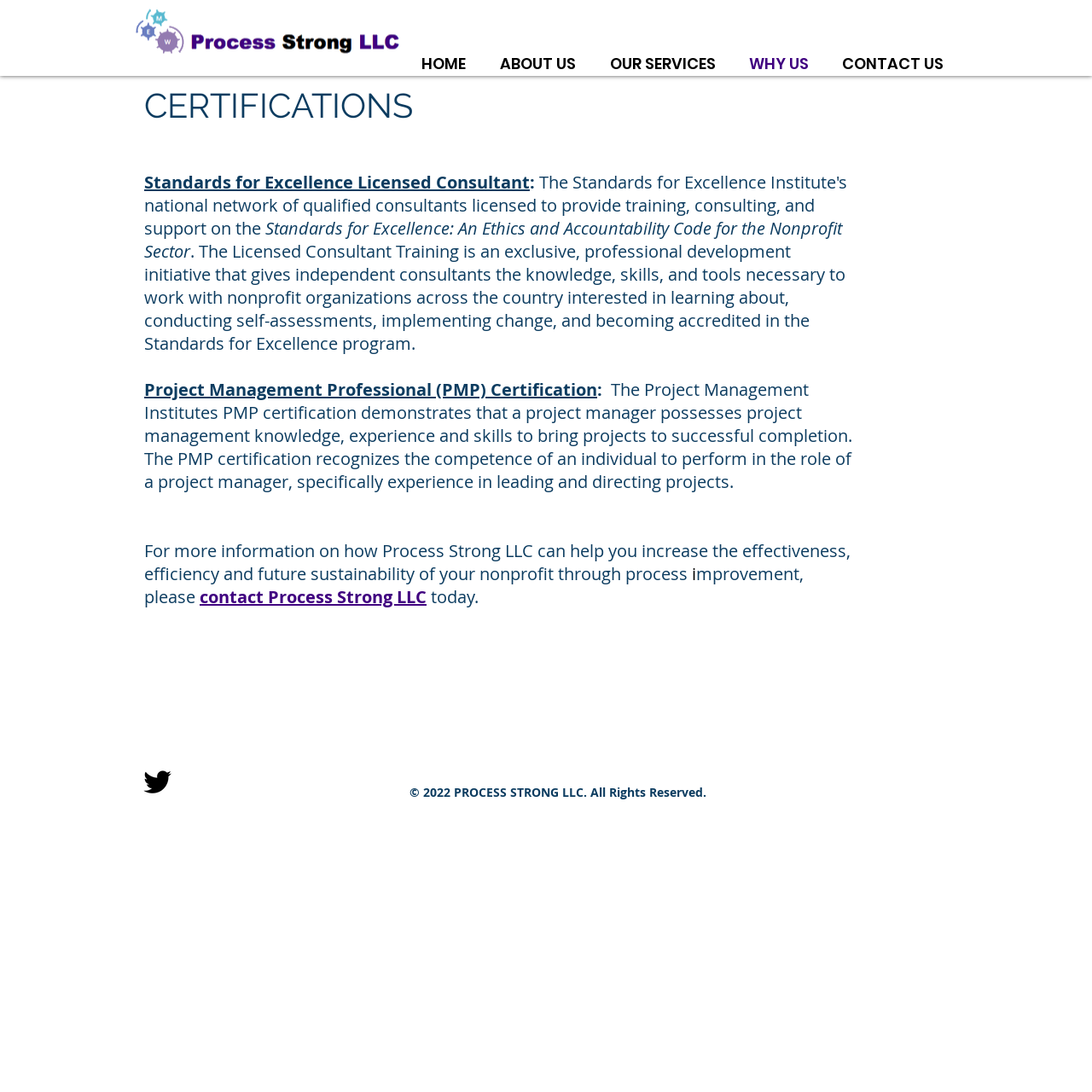What is the social media platform represented by the black icon?
Answer with a single word or short phrase according to what you see in the image.

Twitter